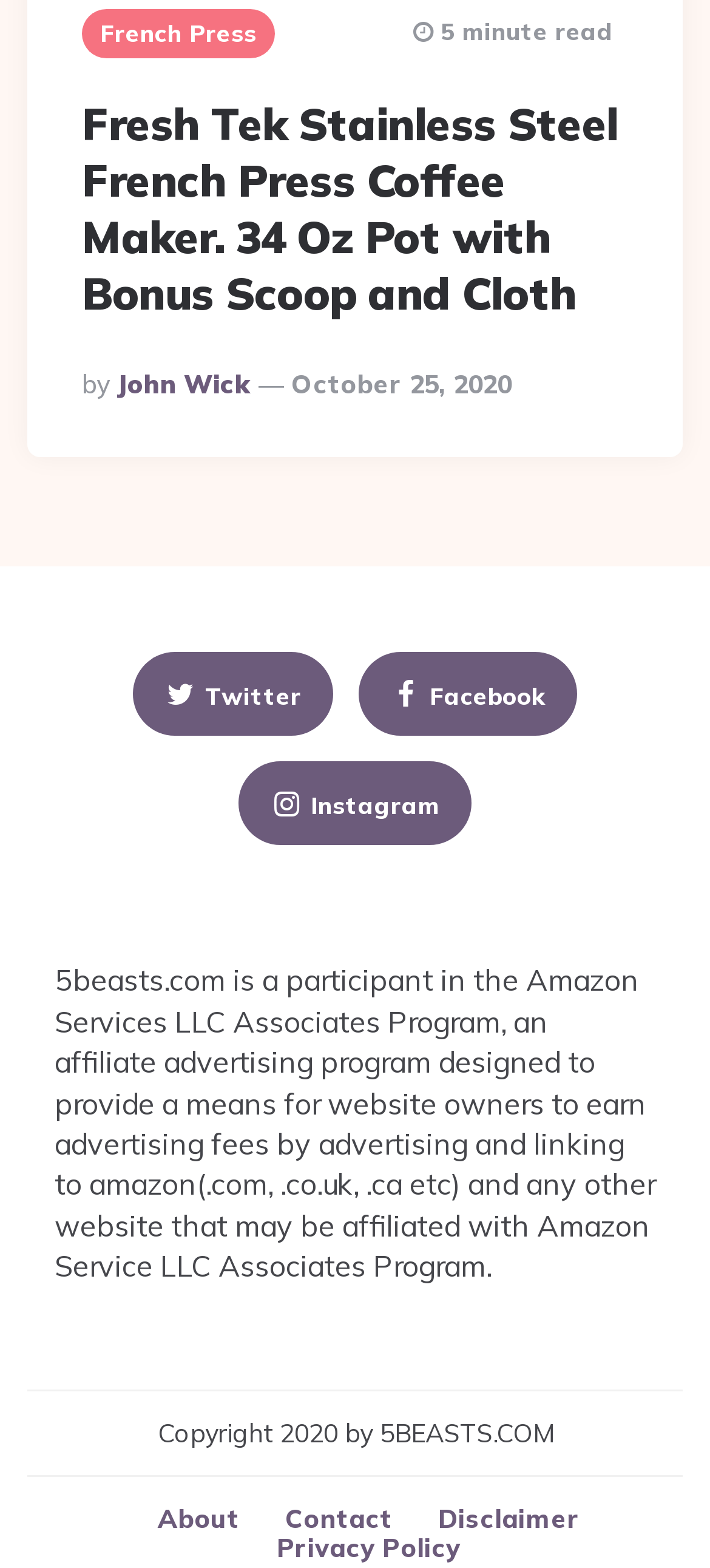Locate the bounding box coordinates of the clickable part needed for the task: "Click on the French Press link".

[0.115, 0.006, 0.387, 0.037]